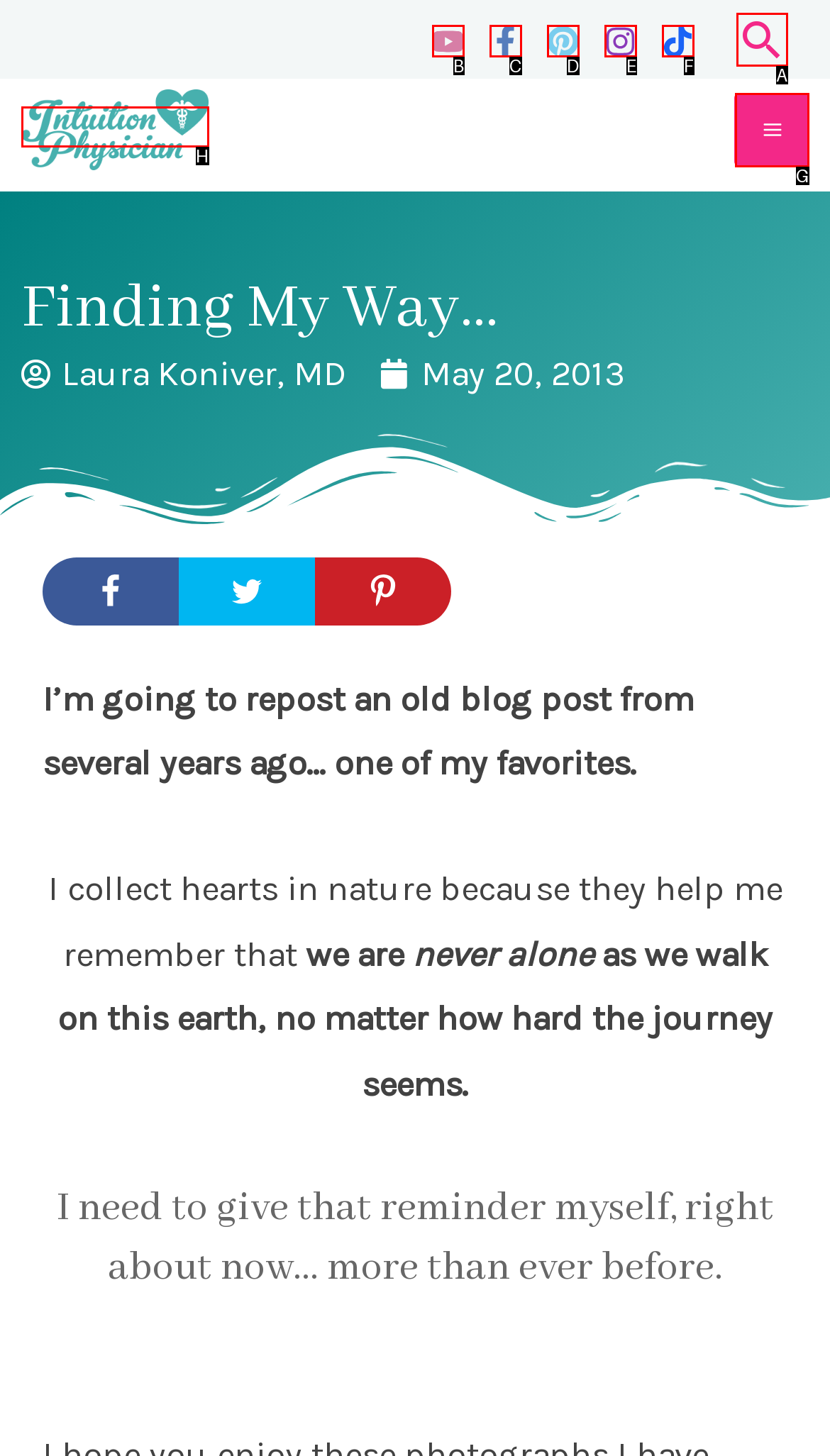Select the letter that aligns with the description: Main Menu. Answer with the letter of the selected option directly.

G